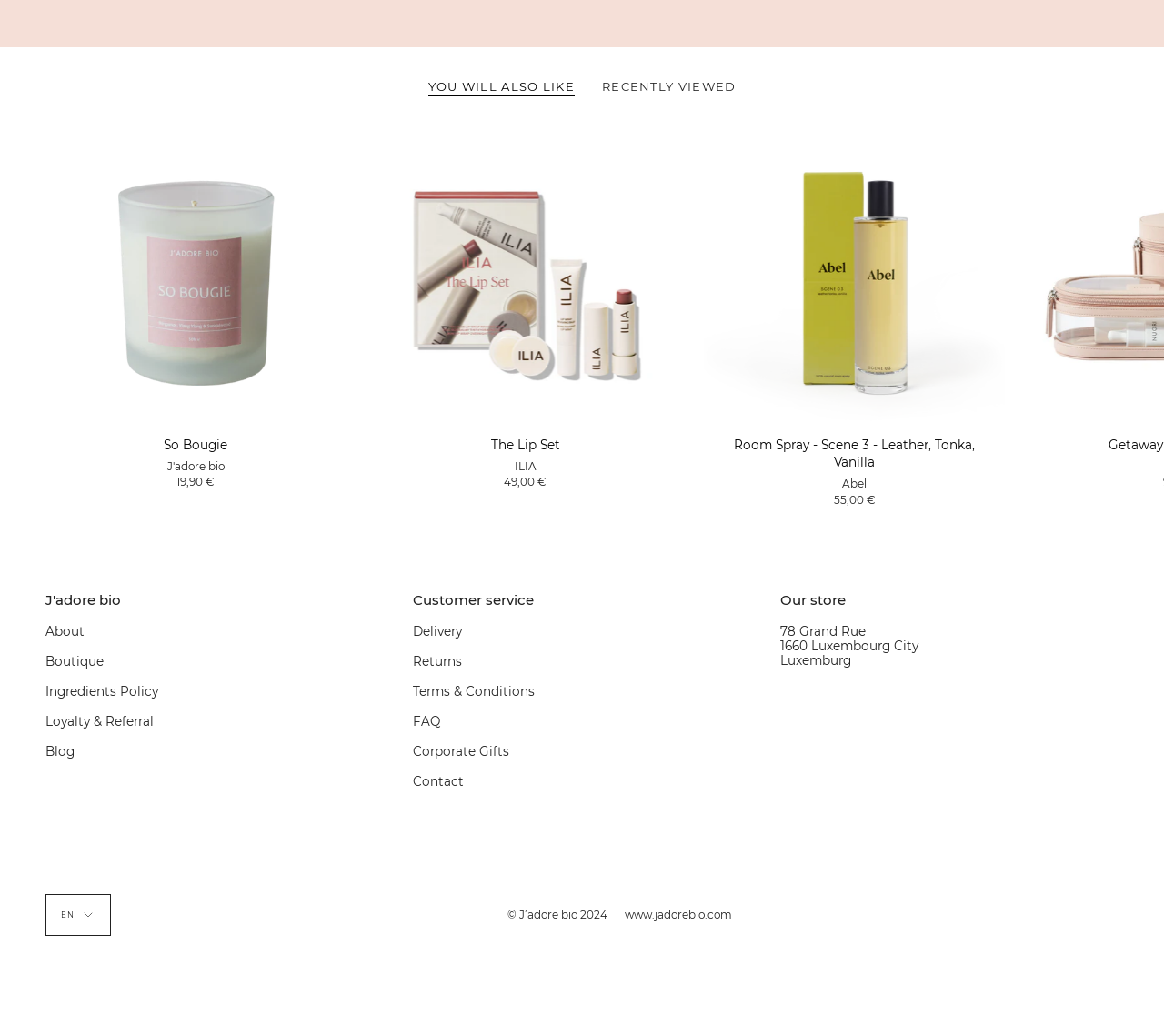Locate the bounding box coordinates of the UI element described by: "Delivery". Provide the coordinates as four float numbers between 0 and 1, formatted as [left, top, right, bottom].

[0.355, 0.602, 0.397, 0.616]